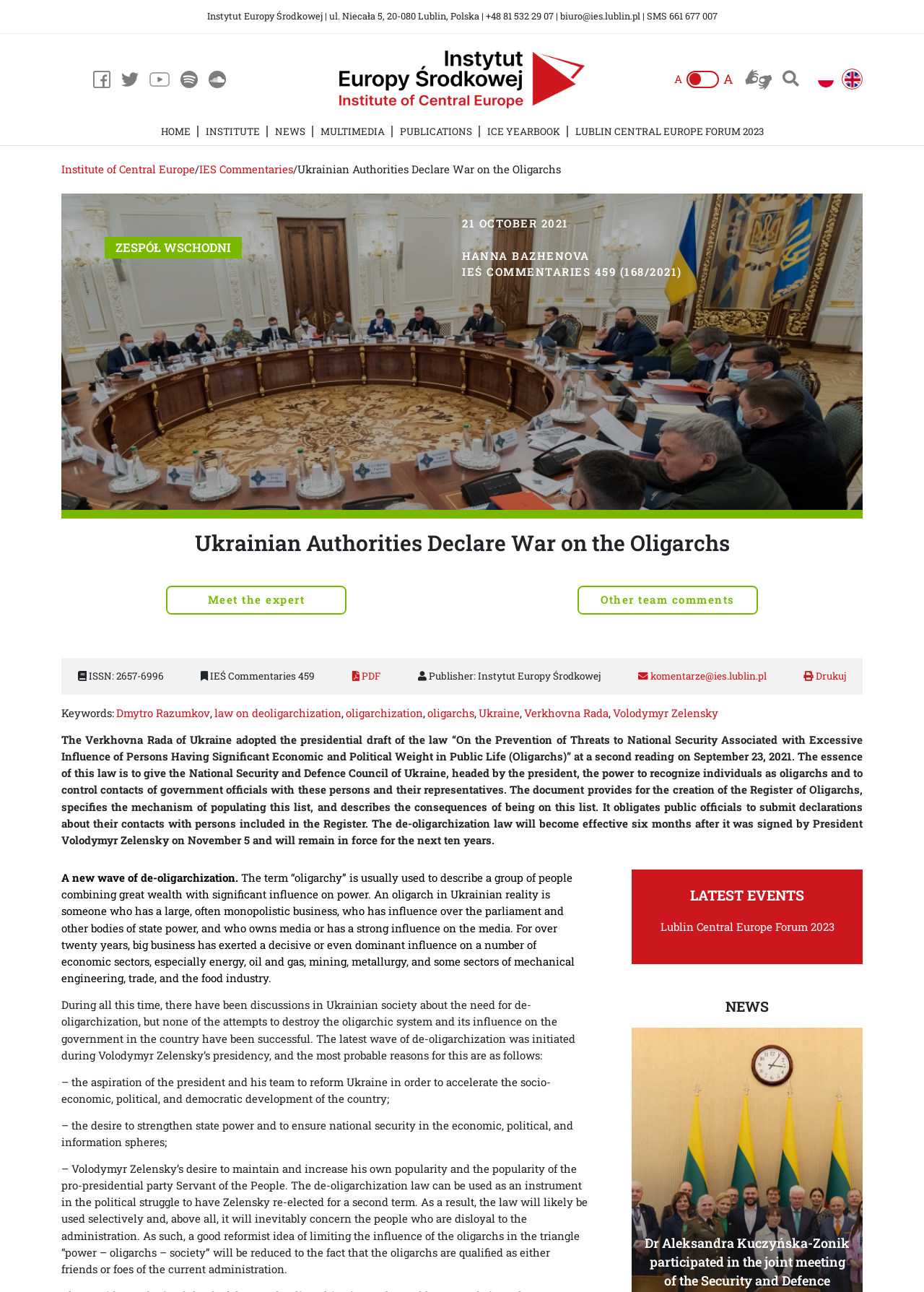Locate the UI element described by Volodymyr Zelensky in the provided webpage screenshot. Return the bounding box coordinates in the format (top-left x, top-left y, bottom-right x, bottom-right y), ensuring all values are between 0 and 1.

[0.661, 0.546, 0.777, 0.558]